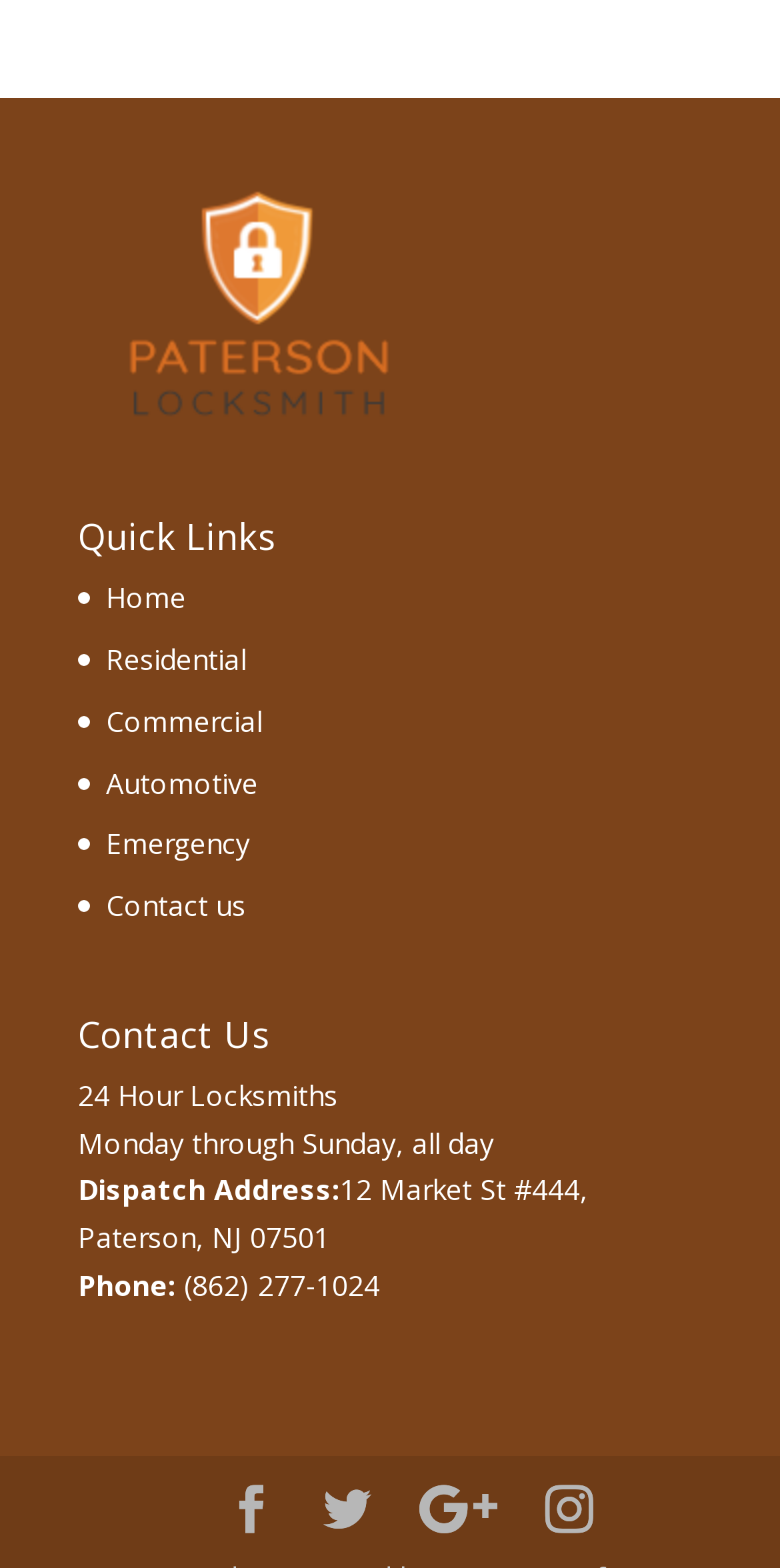Analyze the image and deliver a detailed answer to the question: How many quick links are there?

I counted the number of quick links by looking at the links under the 'Quick Links' heading, which are 'Home', 'Residential', 'Commercial', 'Automotive', and 'Emergency'. There are five of them.